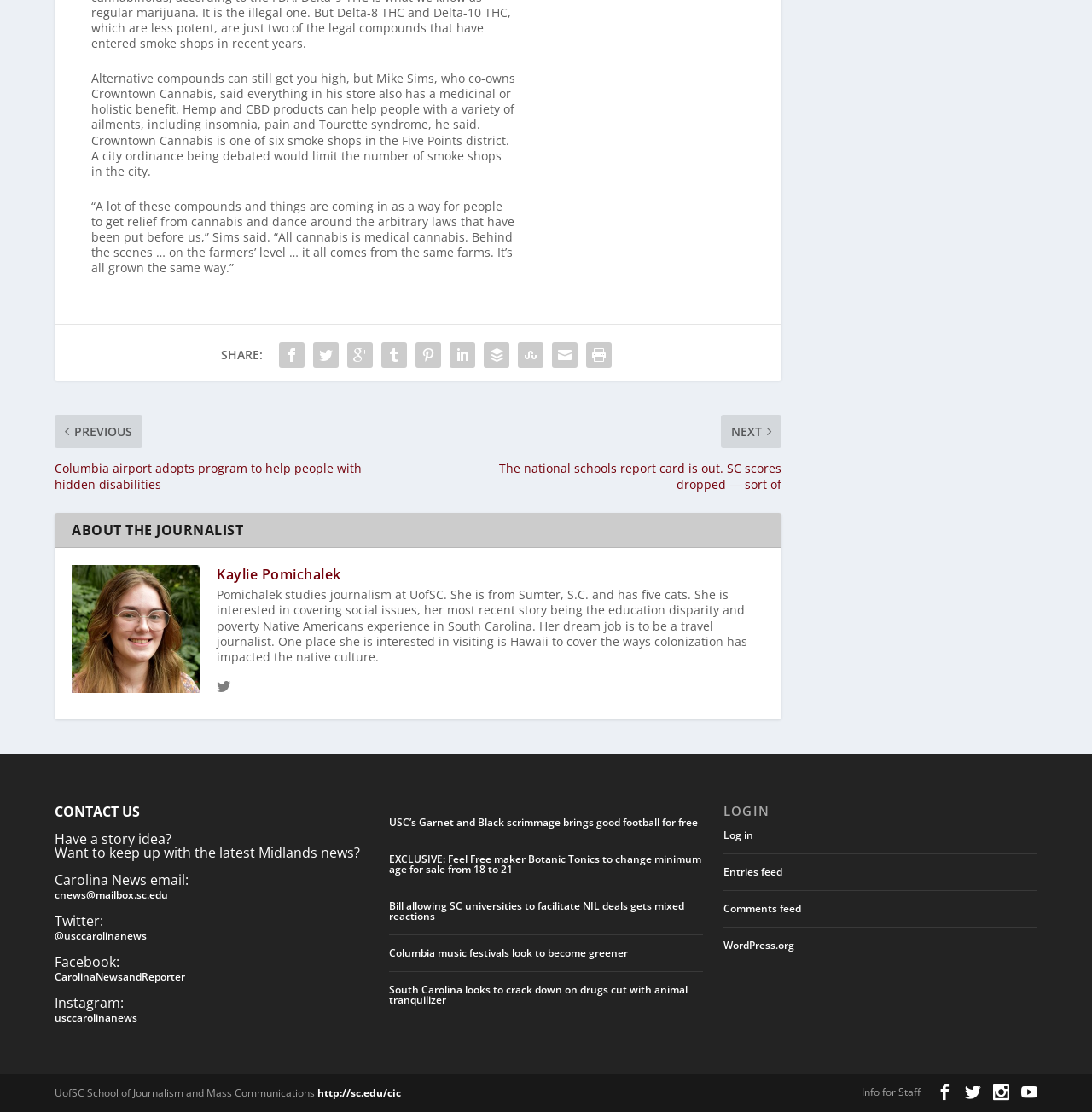Find the bounding box coordinates of the clickable region needed to perform the following instruction: "Share the article". The coordinates should be provided as four float numbers between 0 and 1, i.e., [left, top, right, bottom].

[0.202, 0.312, 0.24, 0.326]